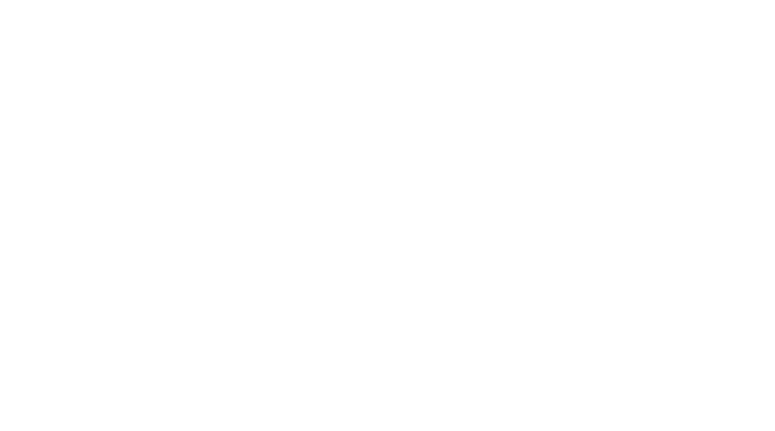What type of activities is the icon related to?
Carefully examine the image and provide a detailed answer to the question.

The icon is displayed within a webpage focused on itineraries that include experiences such as temple visits and exploring canals, suggesting that the icon is related to travel or adventure activities.